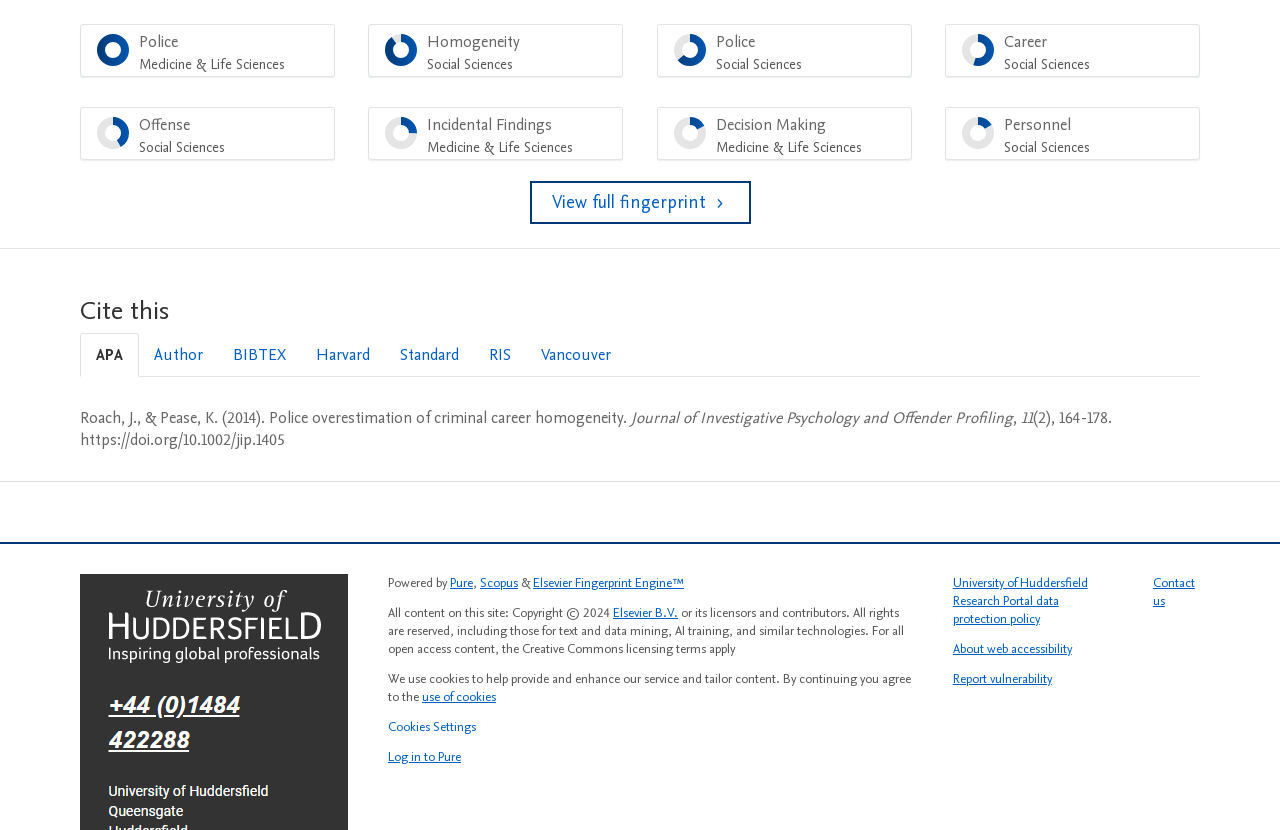Please locate the bounding box coordinates for the element that should be clicked to achieve the following instruction: "View full fingerprint". Ensure the coordinates are given as four float numbers between 0 and 1, i.e., [left, top, right, bottom].

[0.414, 0.219, 0.586, 0.27]